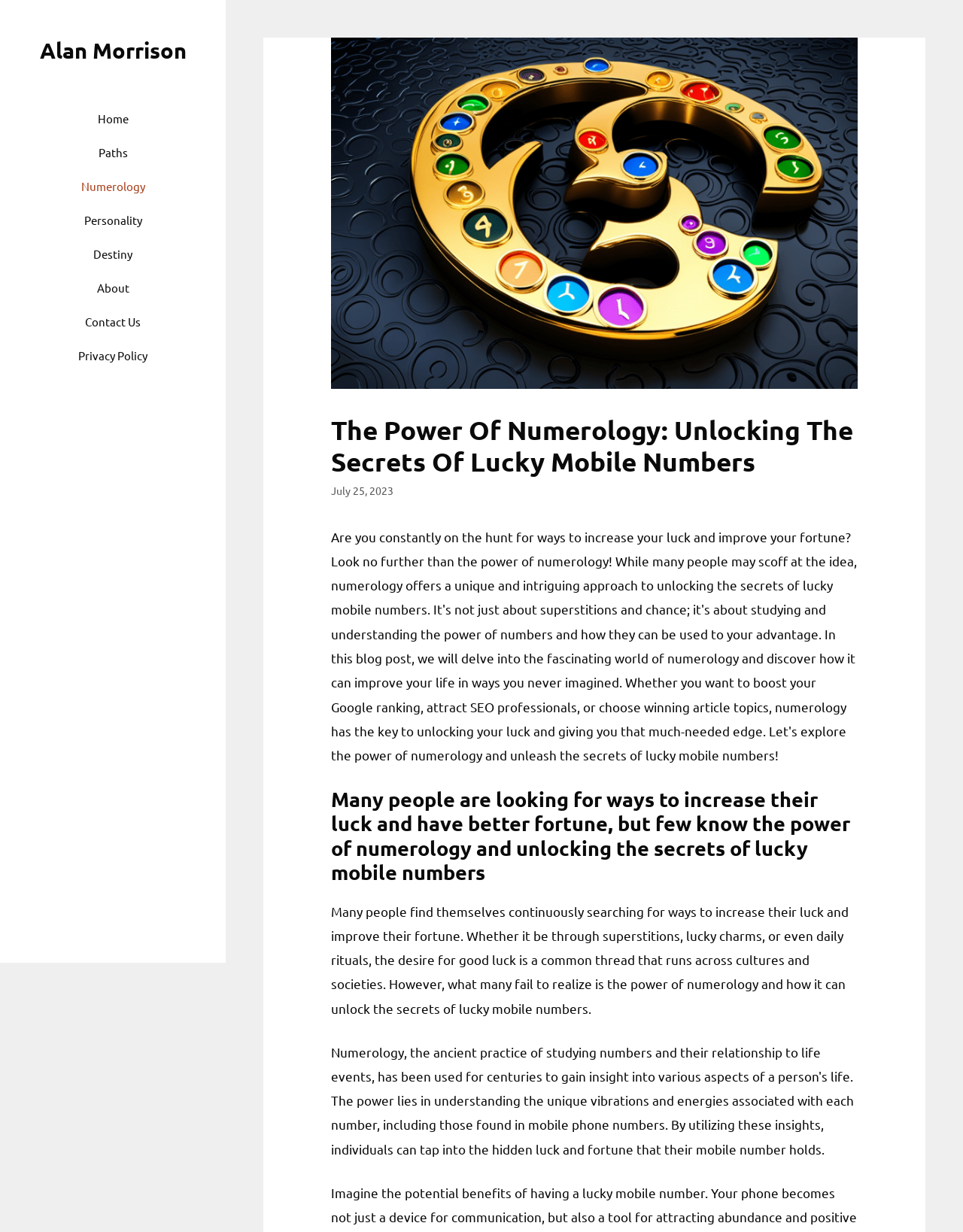What is the date of publication?
Answer the question with just one word or phrase using the image.

July 25, 2023